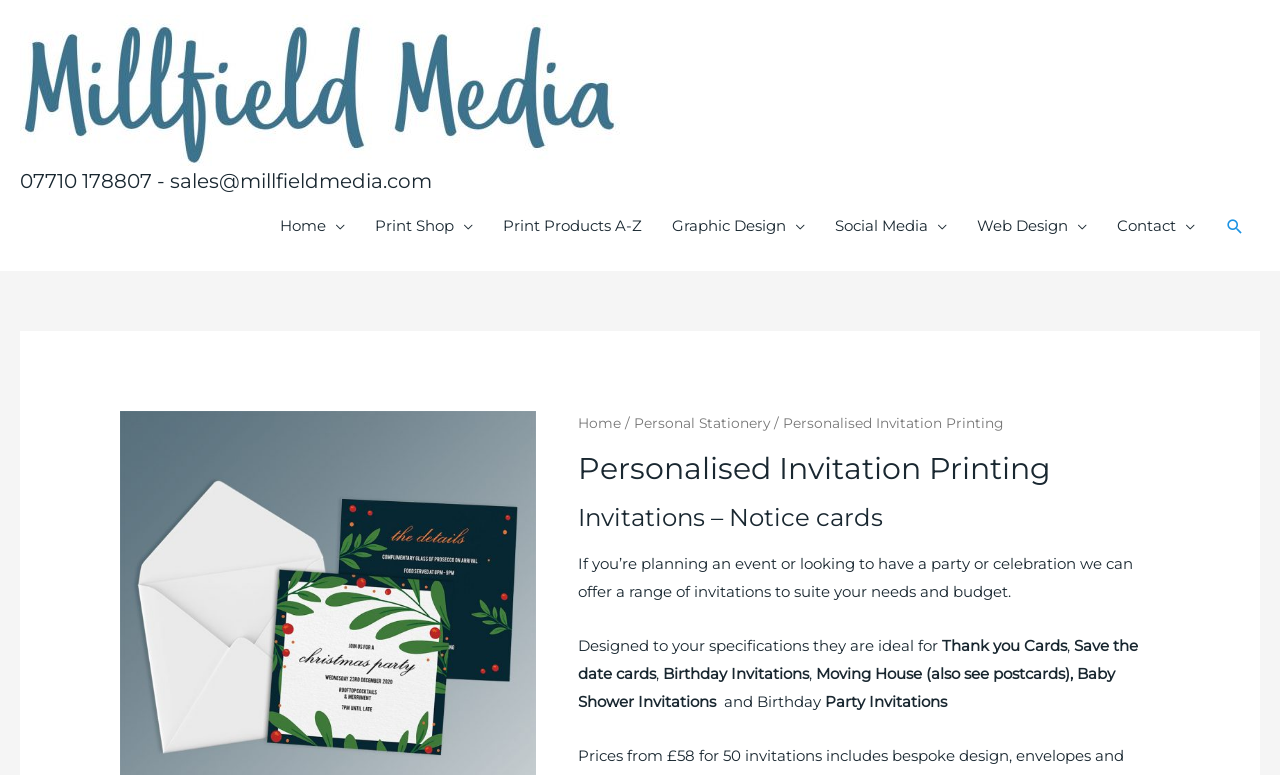How many navigation links are there?
Refer to the image and give a detailed answer to the question.

The navigation links can be found in the middle of the webpage, and they are 'Home', 'Print Shop', 'Print Products A-Z', 'Graphic Design', 'Social Media', 'Web Design', and 'Contact'. There are 8 links in total.